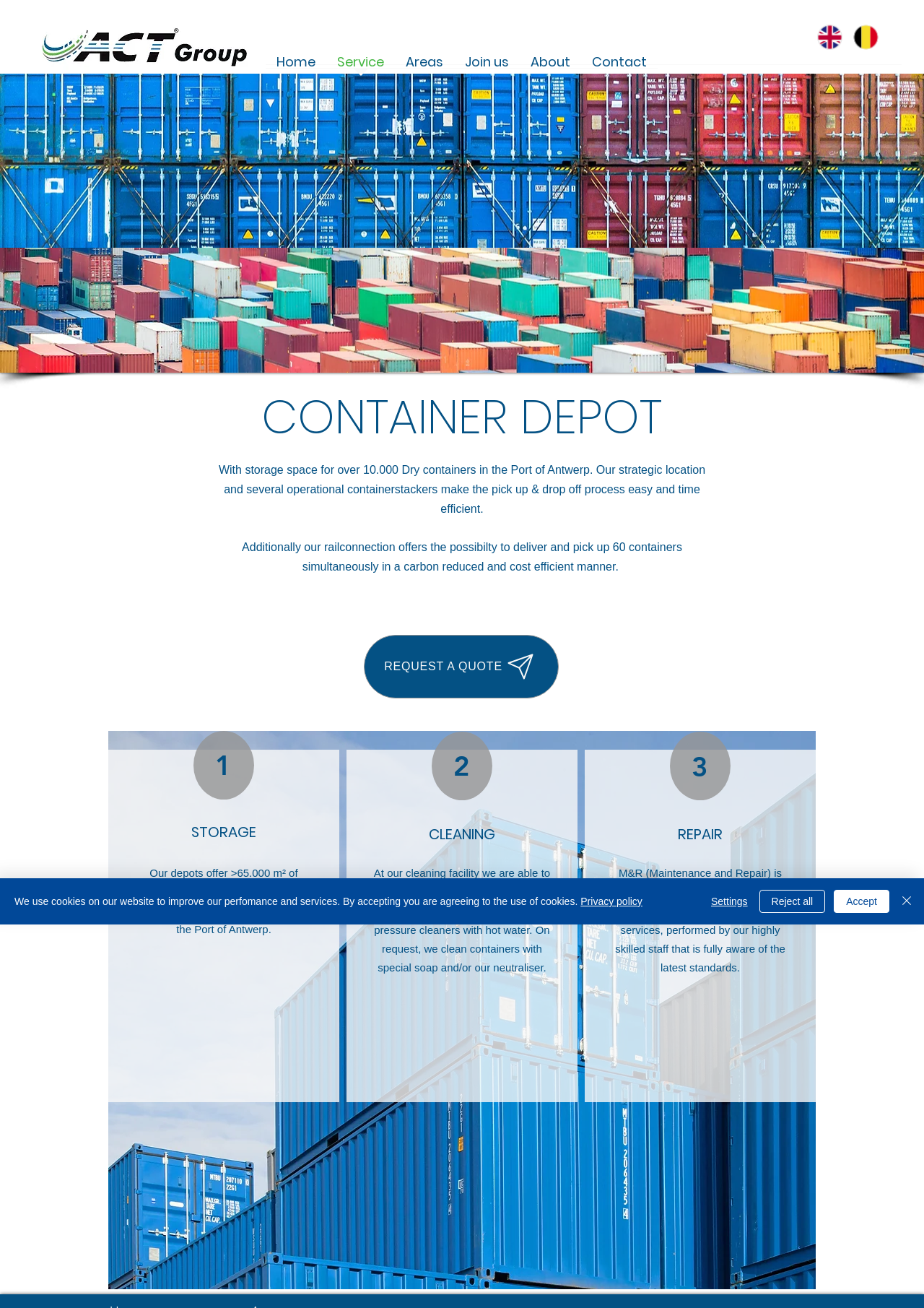What is the language currently selected?
We need a detailed and exhaustive answer to the question. Please elaborate.

I determined this by looking at the language selector element, which has a button labeled 'English' that is currently selected.